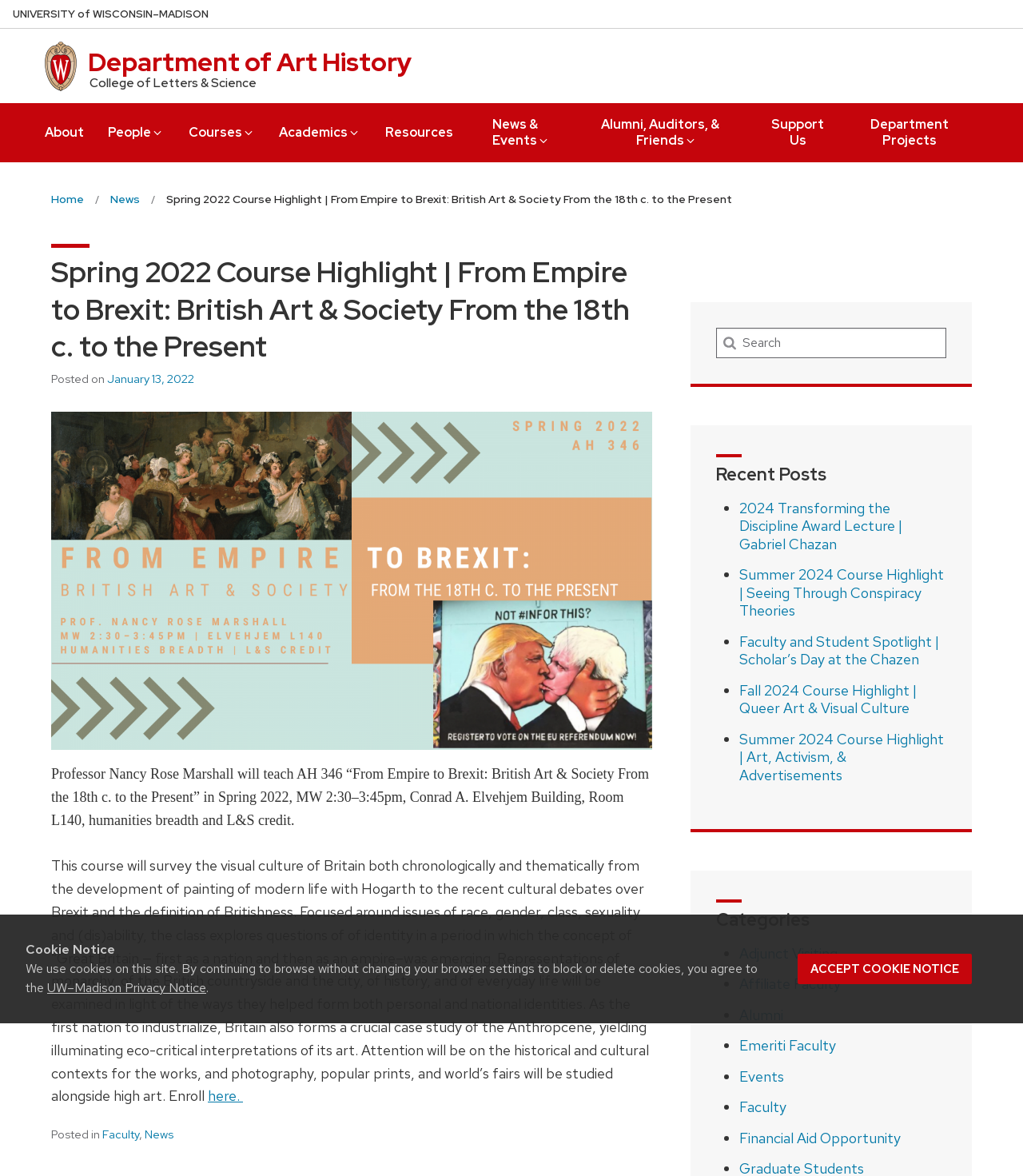Identify the main title of the webpage and generate its text content.

Spring 2022 Course Highlight | From Empire to Brexit: British Art & Society From the 18th c. to the Present